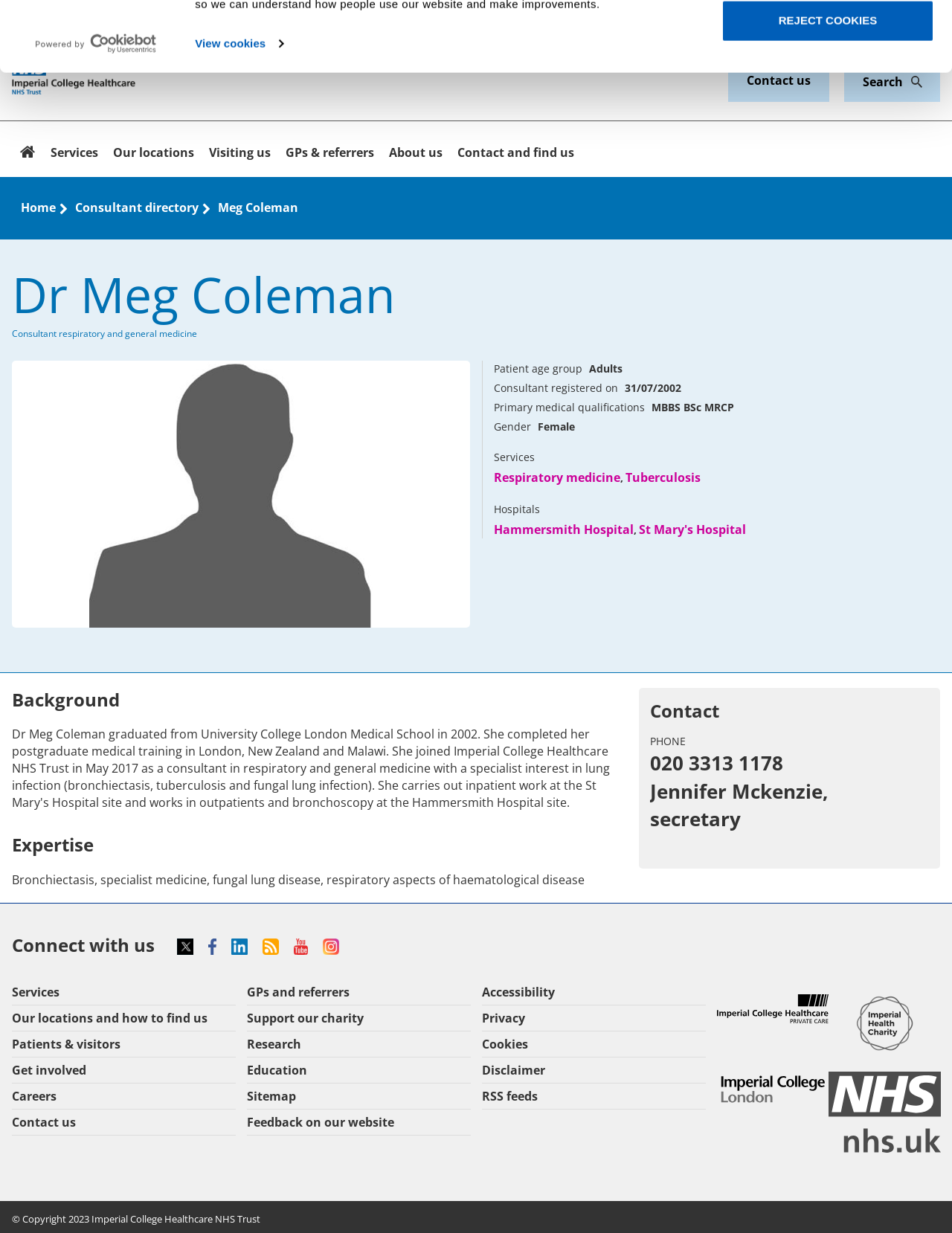Specify the bounding box coordinates of the element's region that should be clicked to achieve the following instruction: "View Dr Meg Coleman's profile". The bounding box coordinates consist of four float numbers between 0 and 1, in the format [left, top, right, bottom].

[0.229, 0.162, 0.313, 0.176]